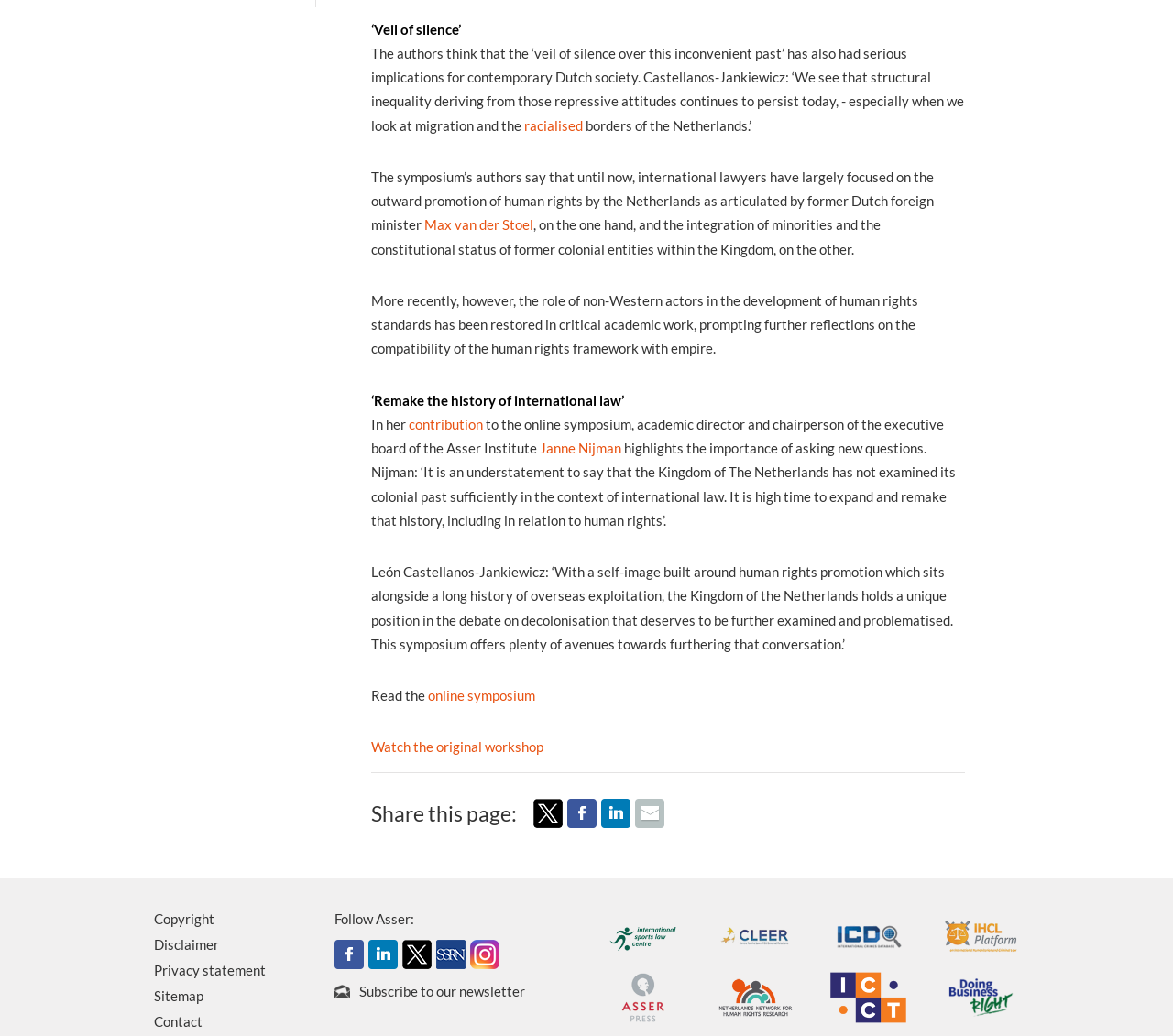What is the topic of the online symposium?
Please ensure your answer is as detailed and informative as possible.

The topic of the online symposium can be inferred from the text, which discusses the Kingdom of the Netherlands' colonial past and its implications for contemporary society, as well as the need to 'remake the history of international law' and examine the country's role in human rights promotion.